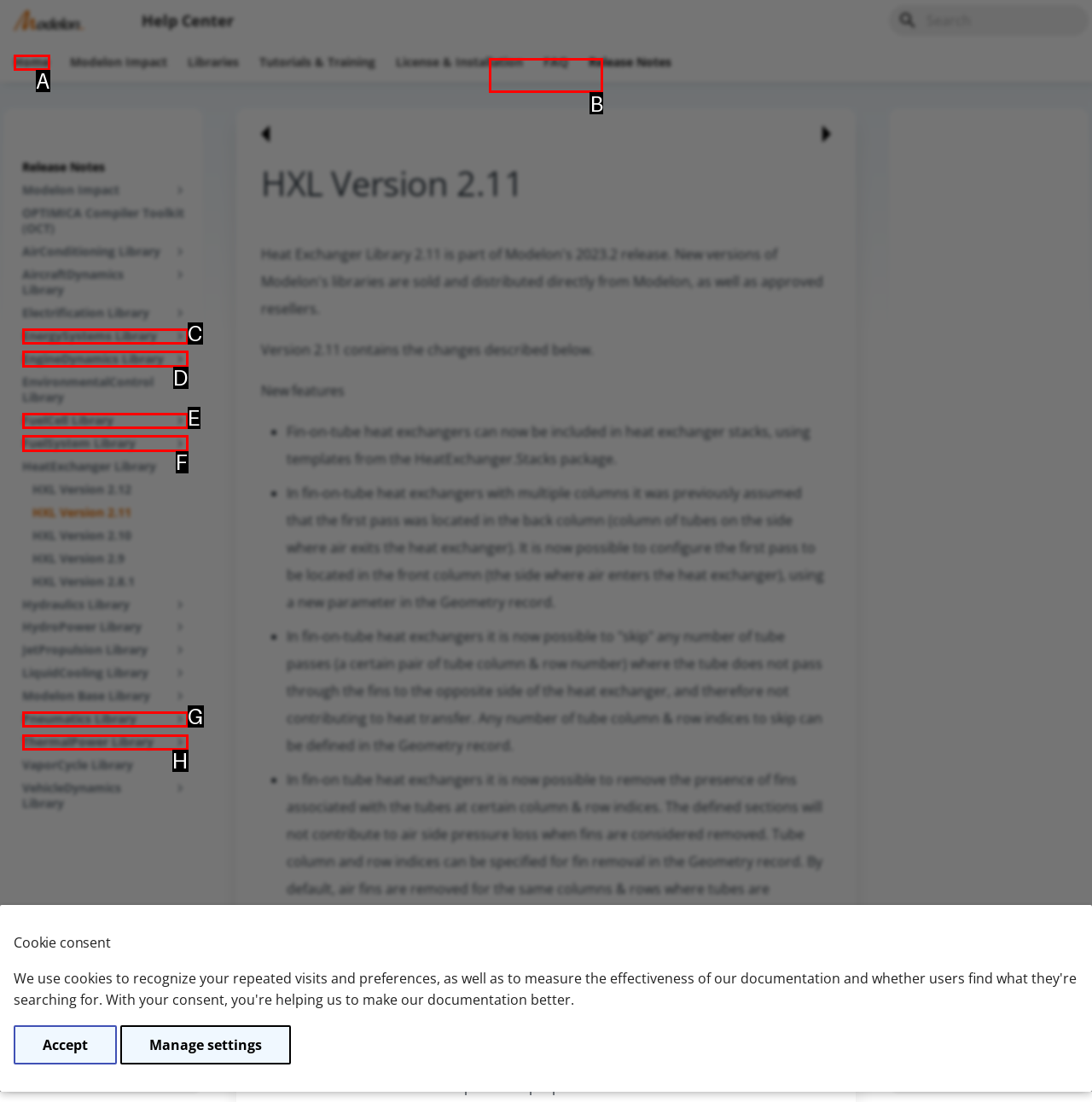Identify the letter of the UI element you should interact with to perform the task: Click on Back to top
Reply with the appropriate letter of the option.

B